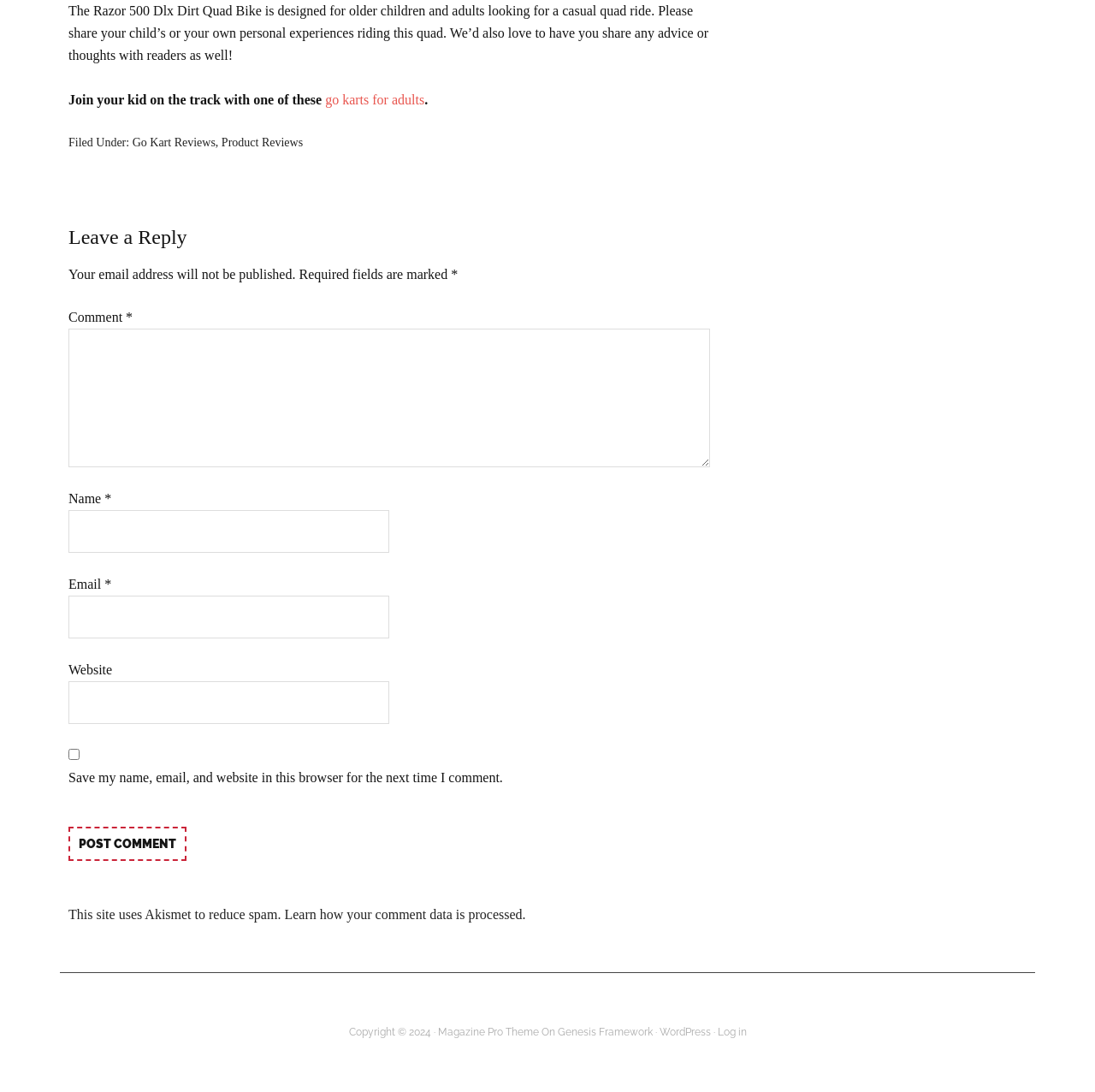Determine the bounding box coordinates of the clickable region to execute the instruction: "Click the share button". The coordinates should be four float numbers between 0 and 1, denoted as [left, top, right, bottom].

None